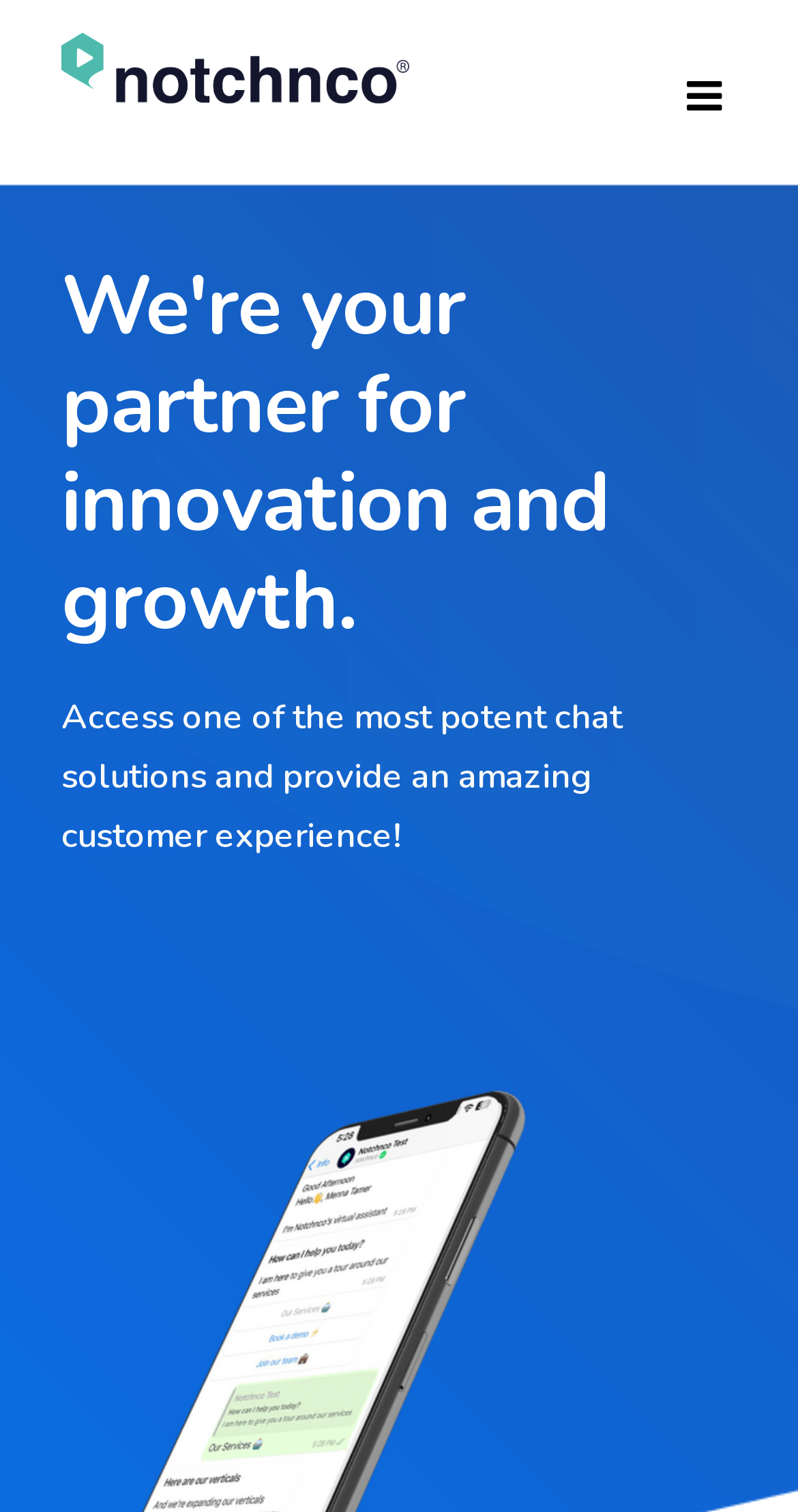What is the company's focus?
Please provide a single word or phrase in response based on the screenshot.

Innovation and growth